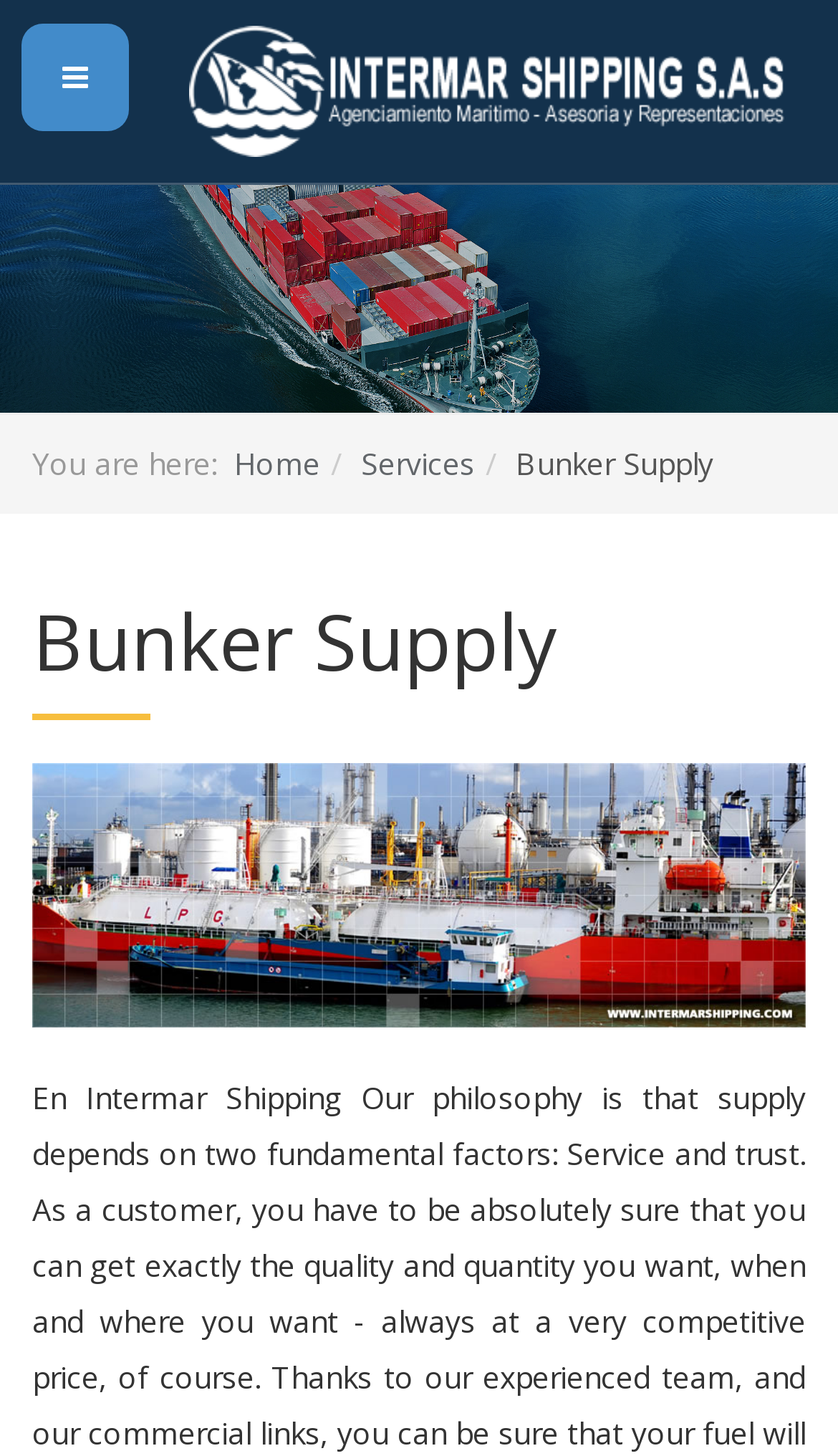Examine the screenshot and answer the question in as much detail as possible: Is the company providing a specific service?

The company is providing a specific service because the page is about Bunker Supply, which suggests that the company is providing a service related to bunker supply. The presence of the 'Services' link in the navigation menu also supports this conclusion.